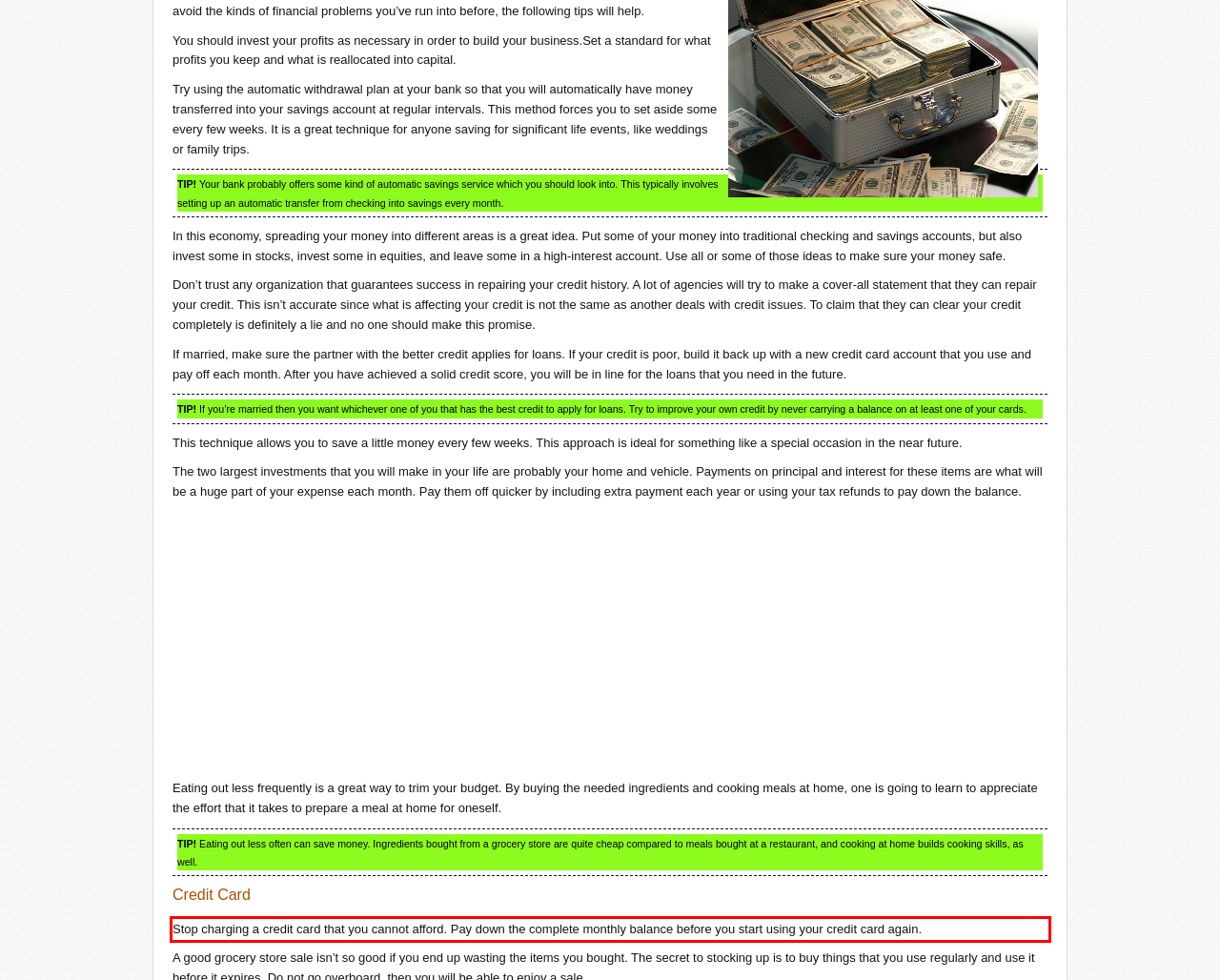Identify the red bounding box in the webpage screenshot and perform OCR to generate the text content enclosed.

Stop charging a credit card that you cannot afford. Pay down the complete monthly balance before you start using your credit card again.